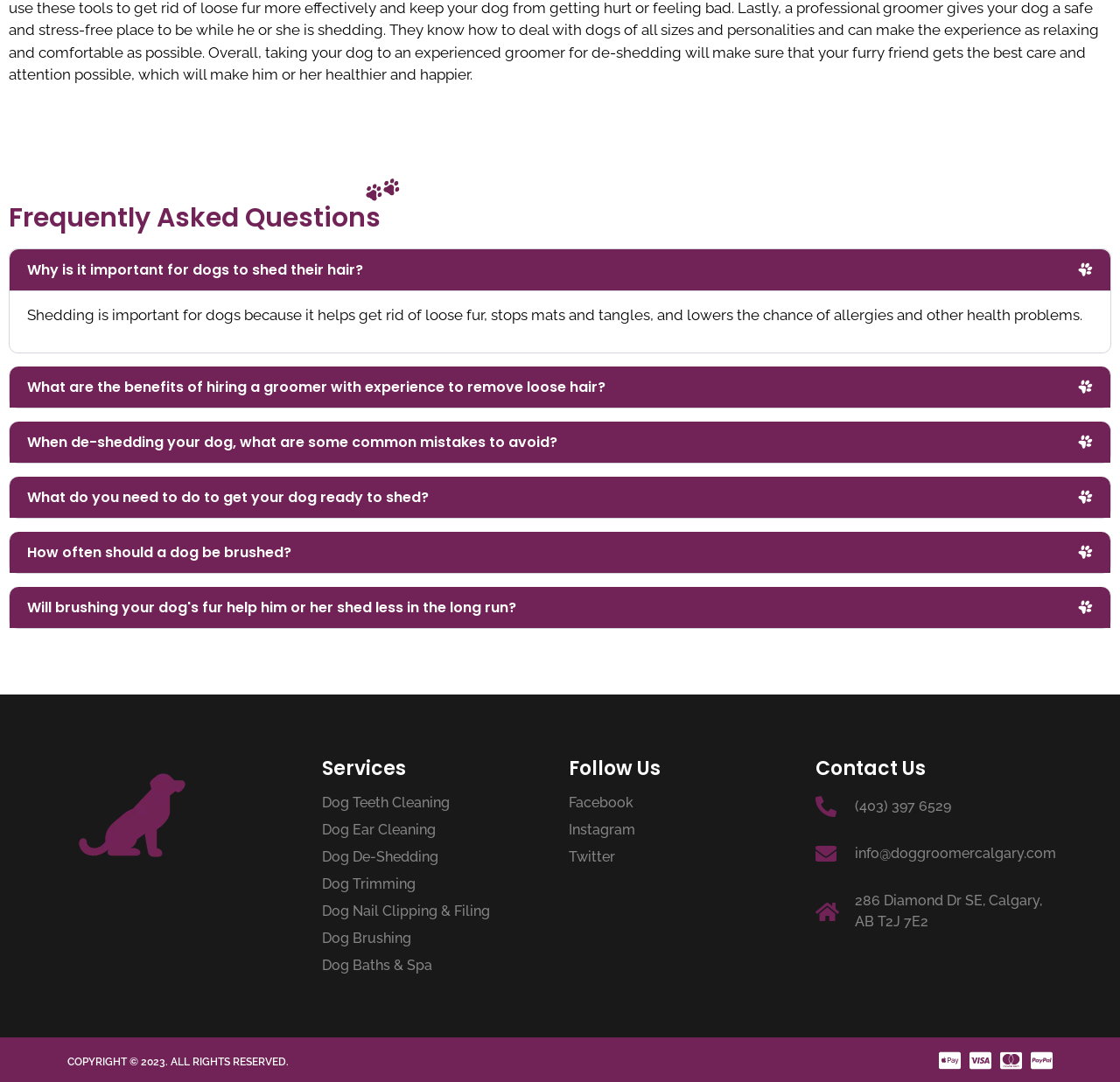Locate the bounding box coordinates of the element that should be clicked to fulfill the instruction: "Click the 'Dog De-Shedding' link".

[0.288, 0.786, 0.492, 0.799]